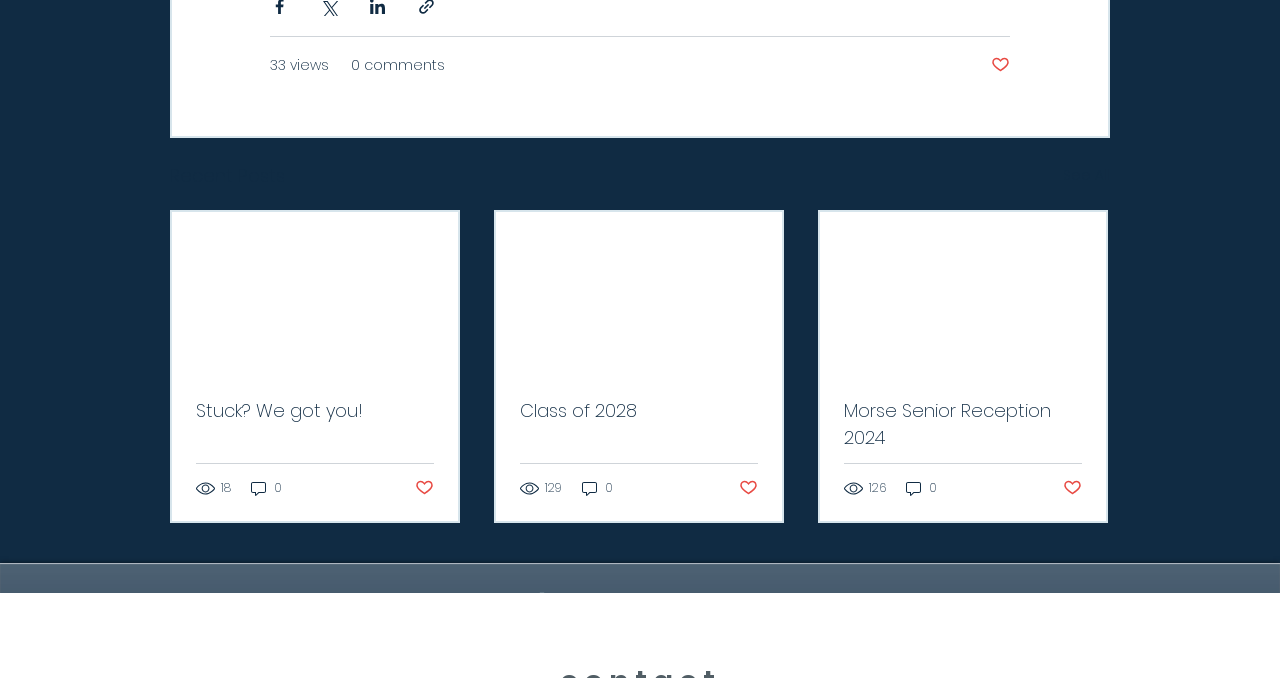What is the copyright year mentioned at the bottom of the page?
Provide a short answer using one word or a brief phrase based on the image.

2024